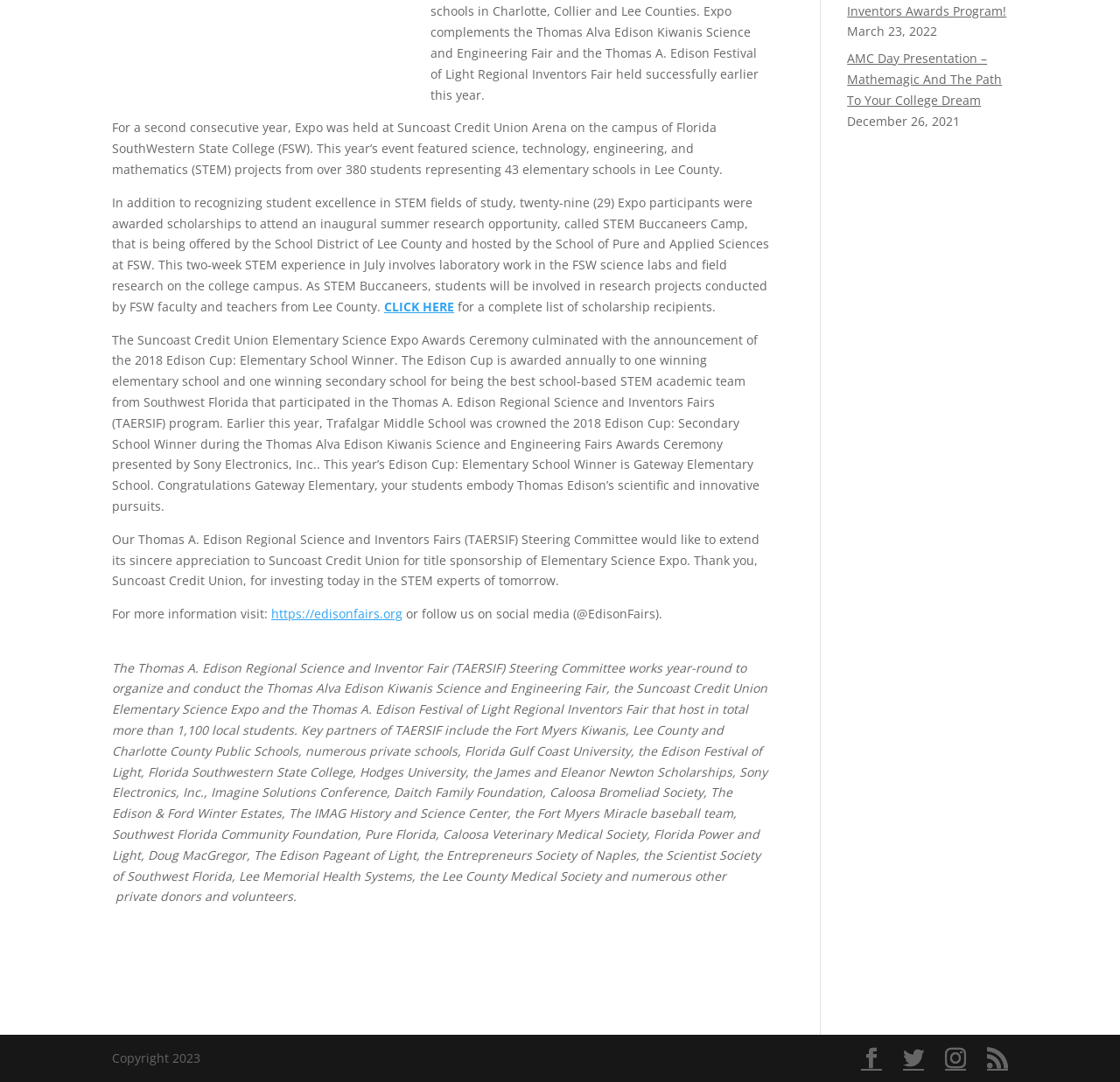Please determine the bounding box of the UI element that matches this description: Instagram. The coordinates should be given as (top-left x, top-left y, bottom-right x, bottom-right y), with all values between 0 and 1.

[0.844, 0.969, 0.862, 0.989]